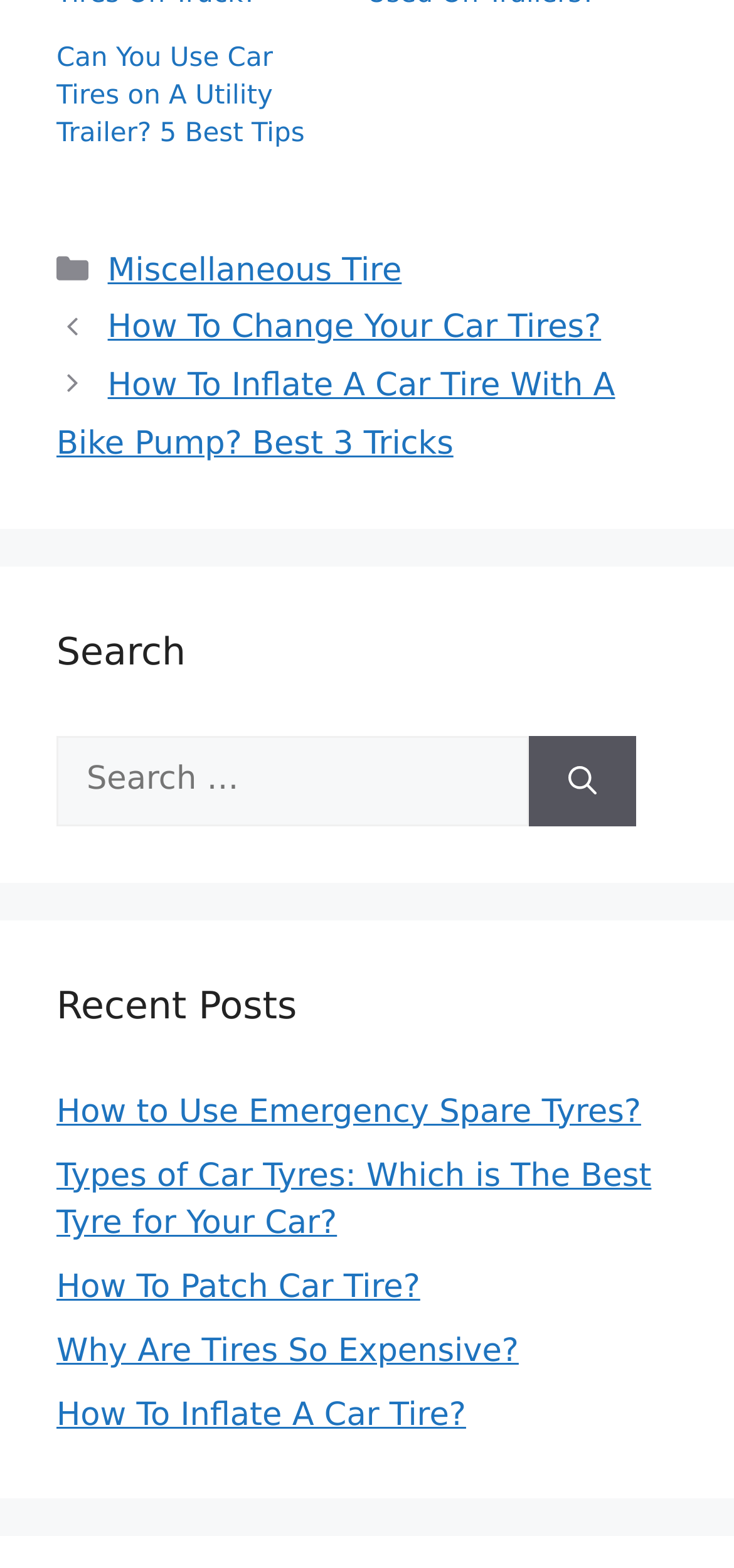Find the bounding box coordinates for the UI element whose description is: "Miscellaneous Tire". The coordinates should be four float numbers between 0 and 1, in the format [left, top, right, bottom].

[0.147, 0.161, 0.547, 0.185]